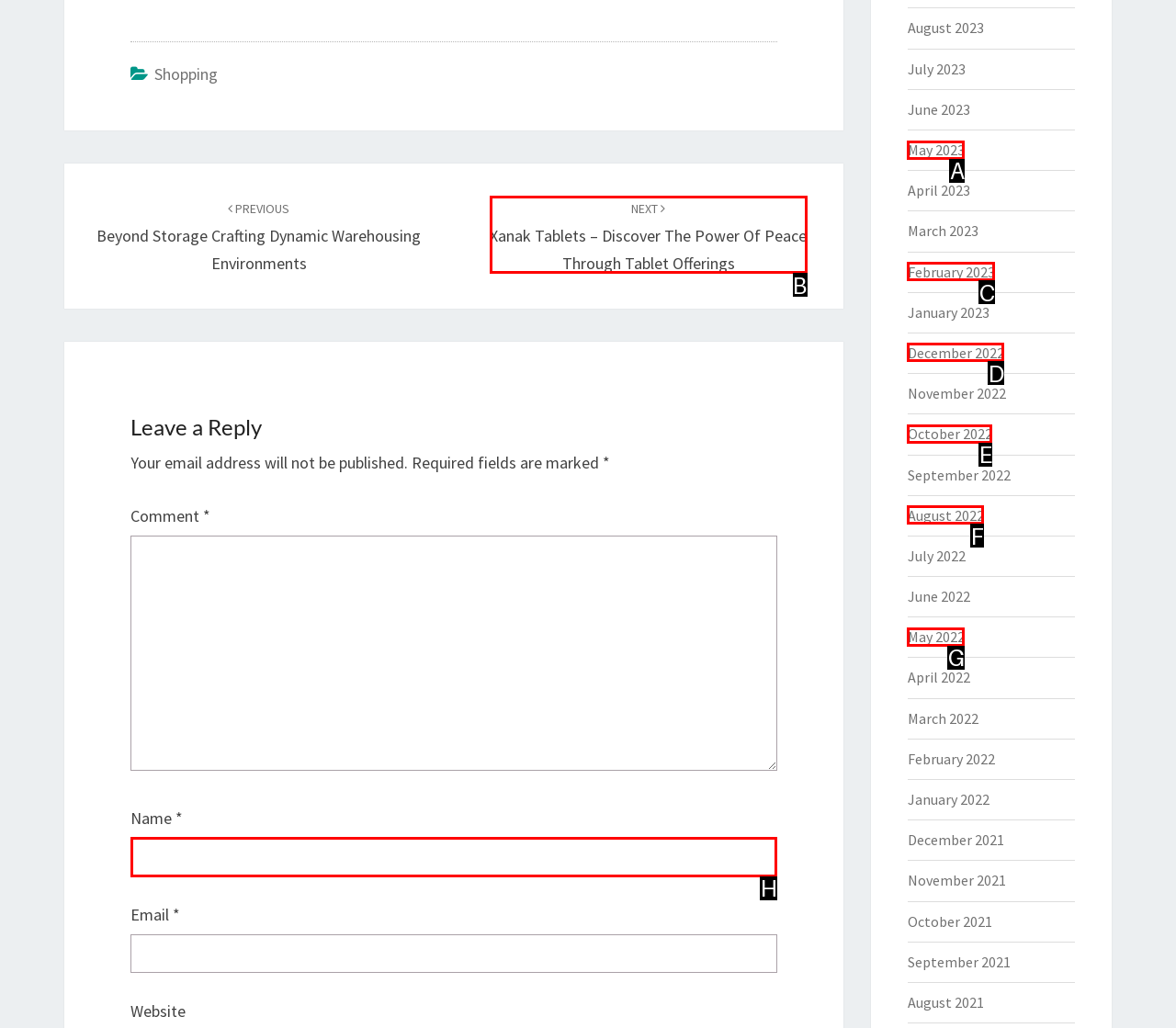Point out which UI element to click to complete this task: Click on the 'NEXT' button
Answer with the letter corresponding to the right option from the available choices.

B